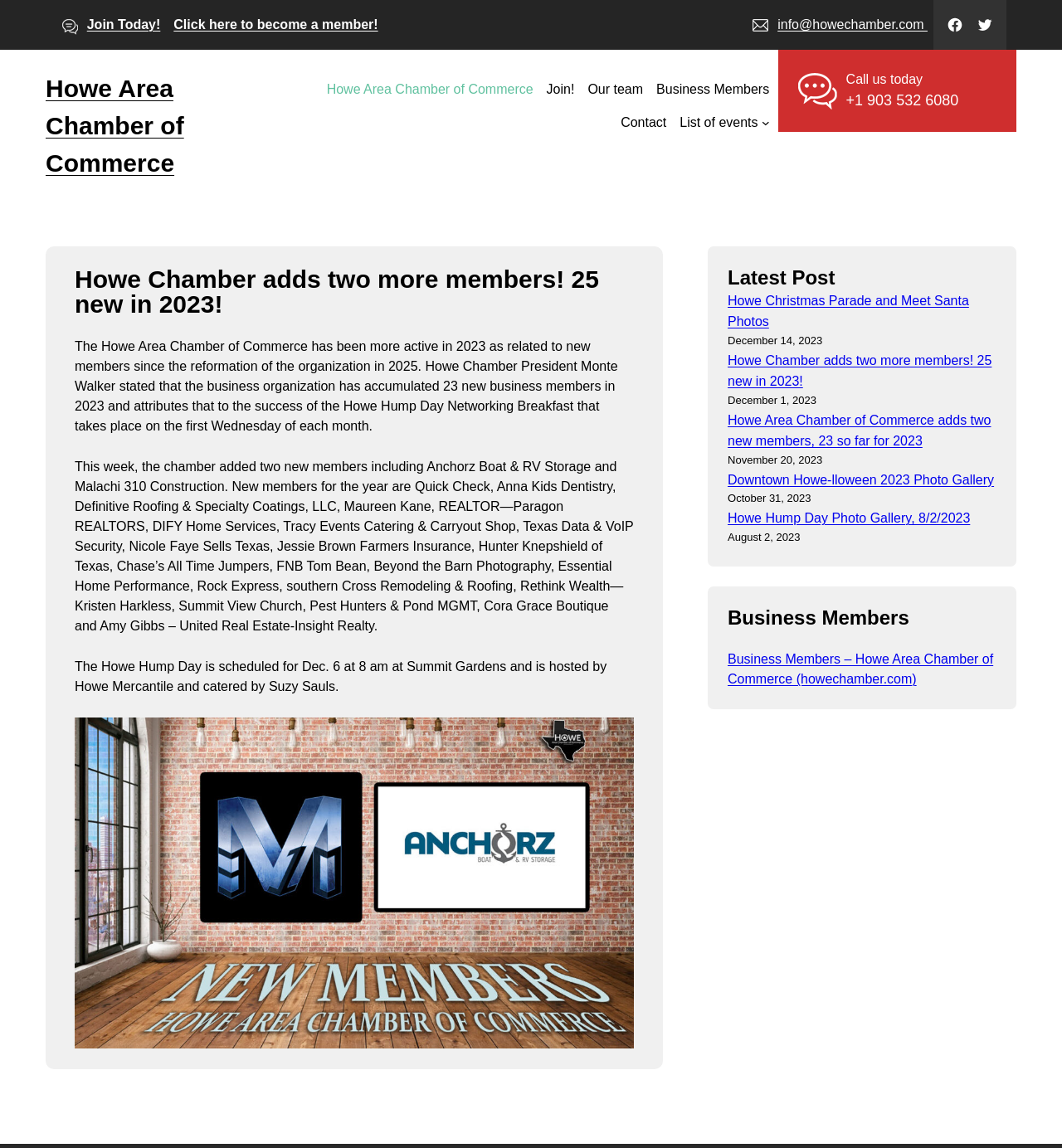Determine the bounding box coordinates for the clickable element required to fulfill the instruction: "Contact the chamber via email". Provide the coordinates as four float numbers between 0 and 1, i.e., [left, top, right, bottom].

[0.732, 0.015, 0.873, 0.027]